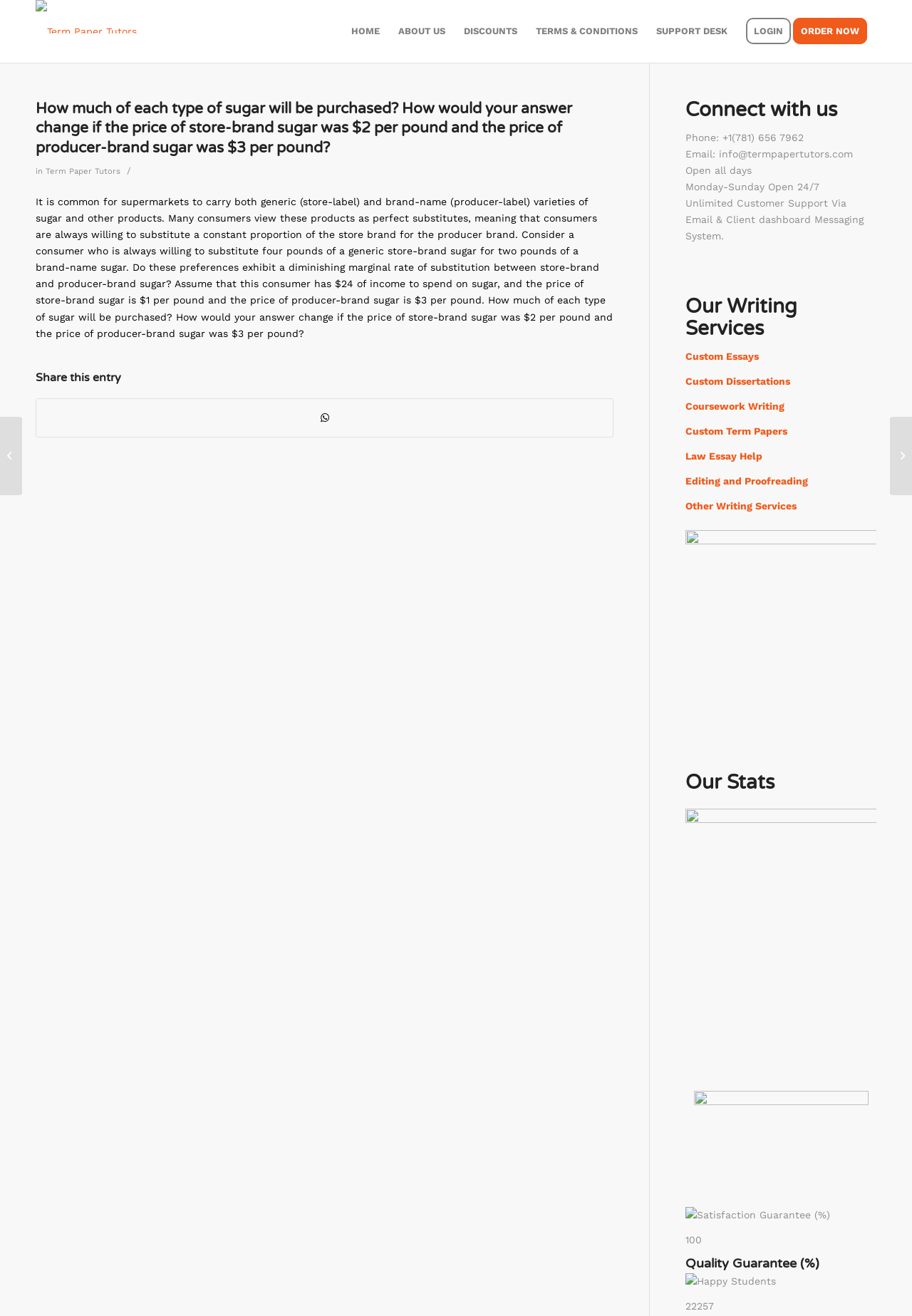Kindly determine the bounding box coordinates of the area that needs to be clicked to fulfill this instruction: "Click on the 'HOME' menu item".

[0.375, 0.0, 0.427, 0.048]